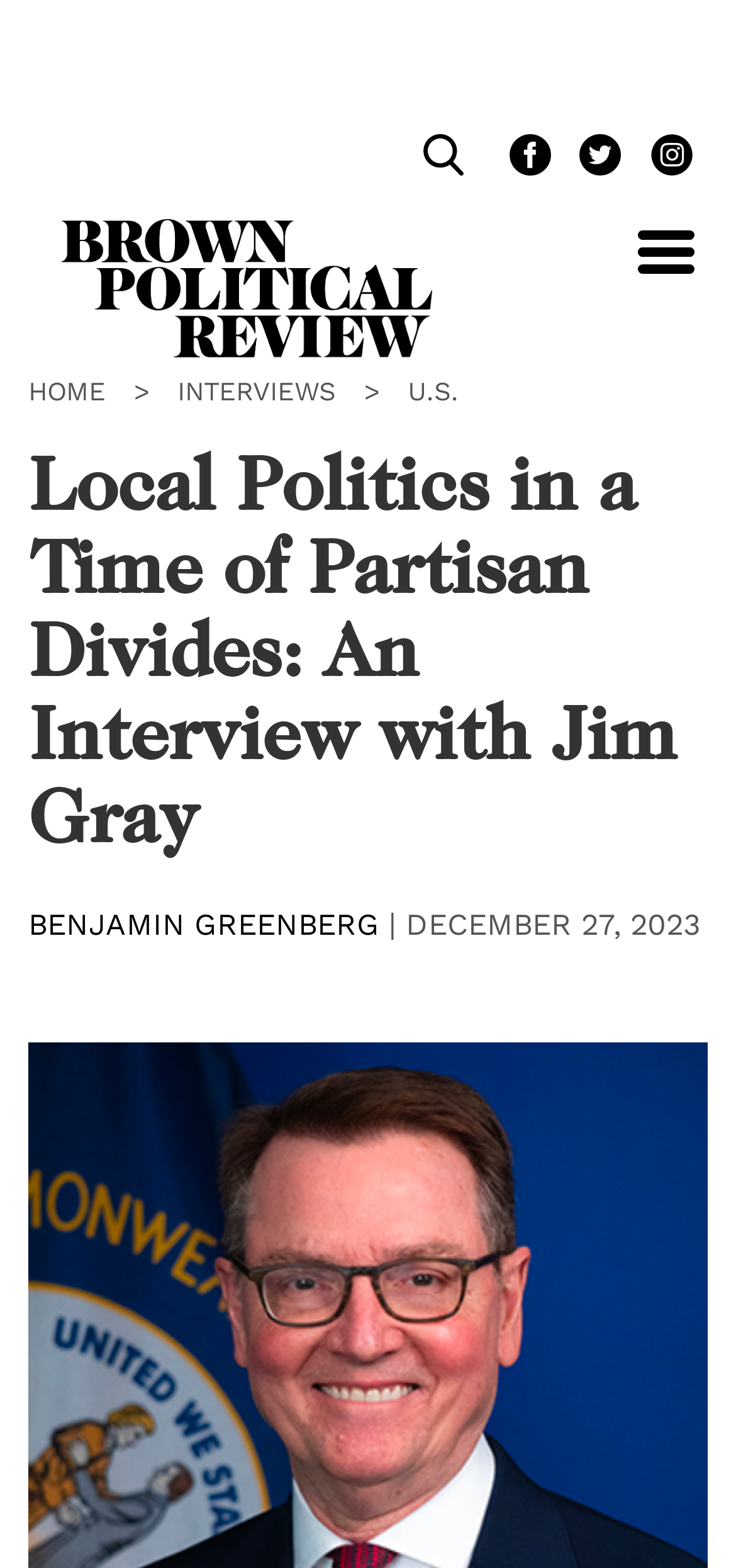Given the description "aria-label="Toggle navigation"", determine the bounding box of the corresponding UI element.

[0.774, 0.146, 0.959, 0.202]